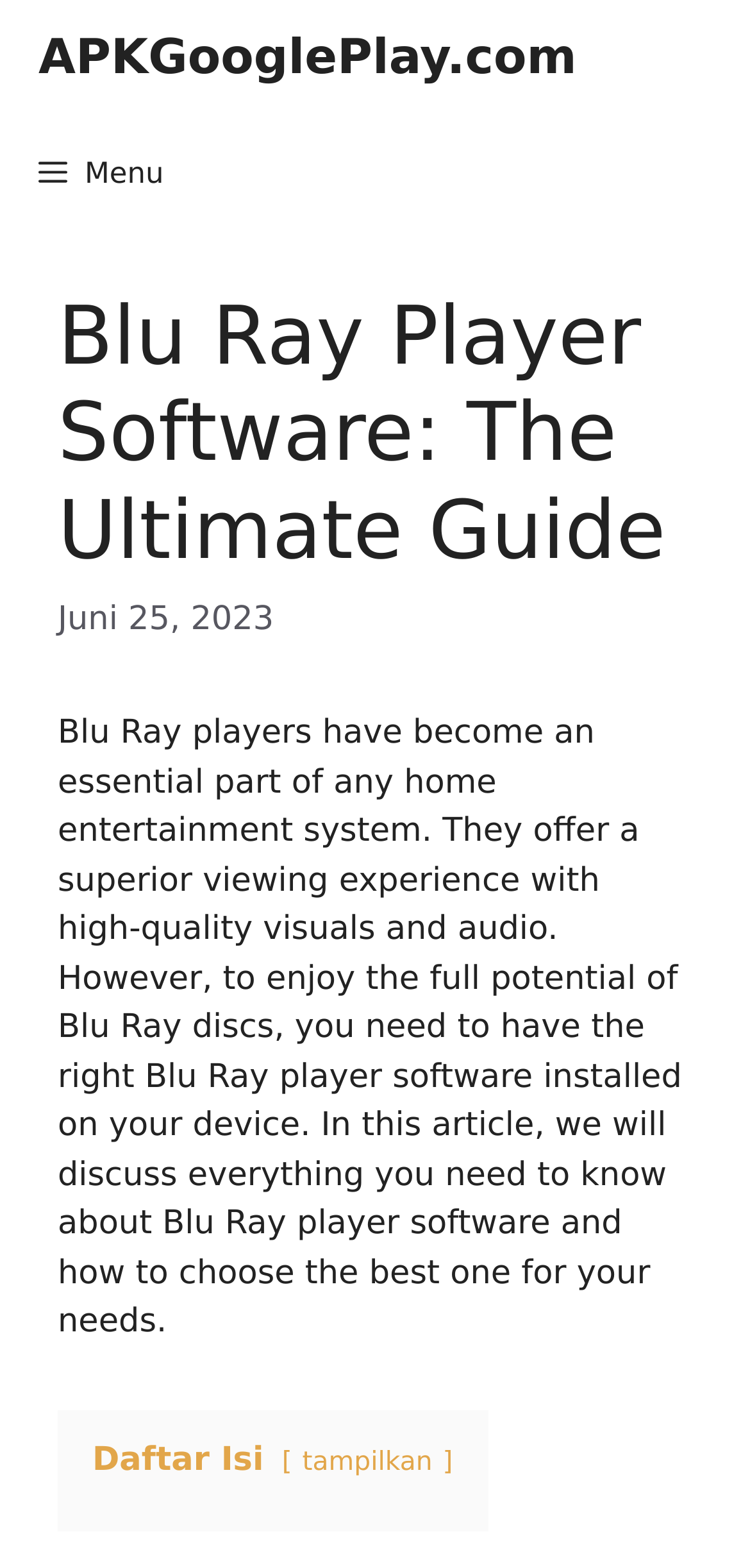What is the purpose of the 'Daftar Isi' section?
Please answer using one word or phrase, based on the screenshot.

To show table of contents